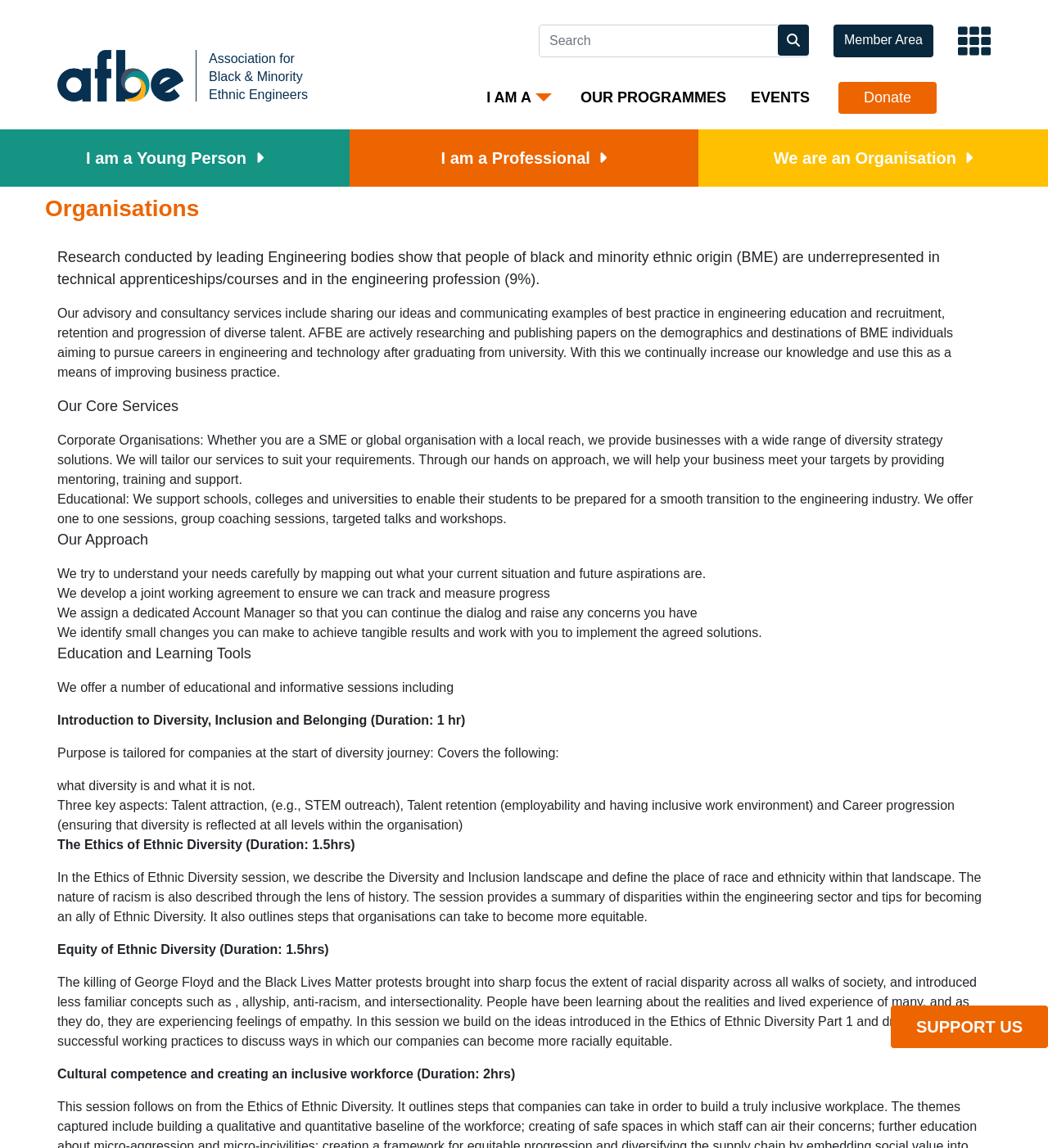What is the organization's name?
Respond with a short answer, either a single word or a phrase, based on the image.

Association for Black & Minority Ethnic Engineers